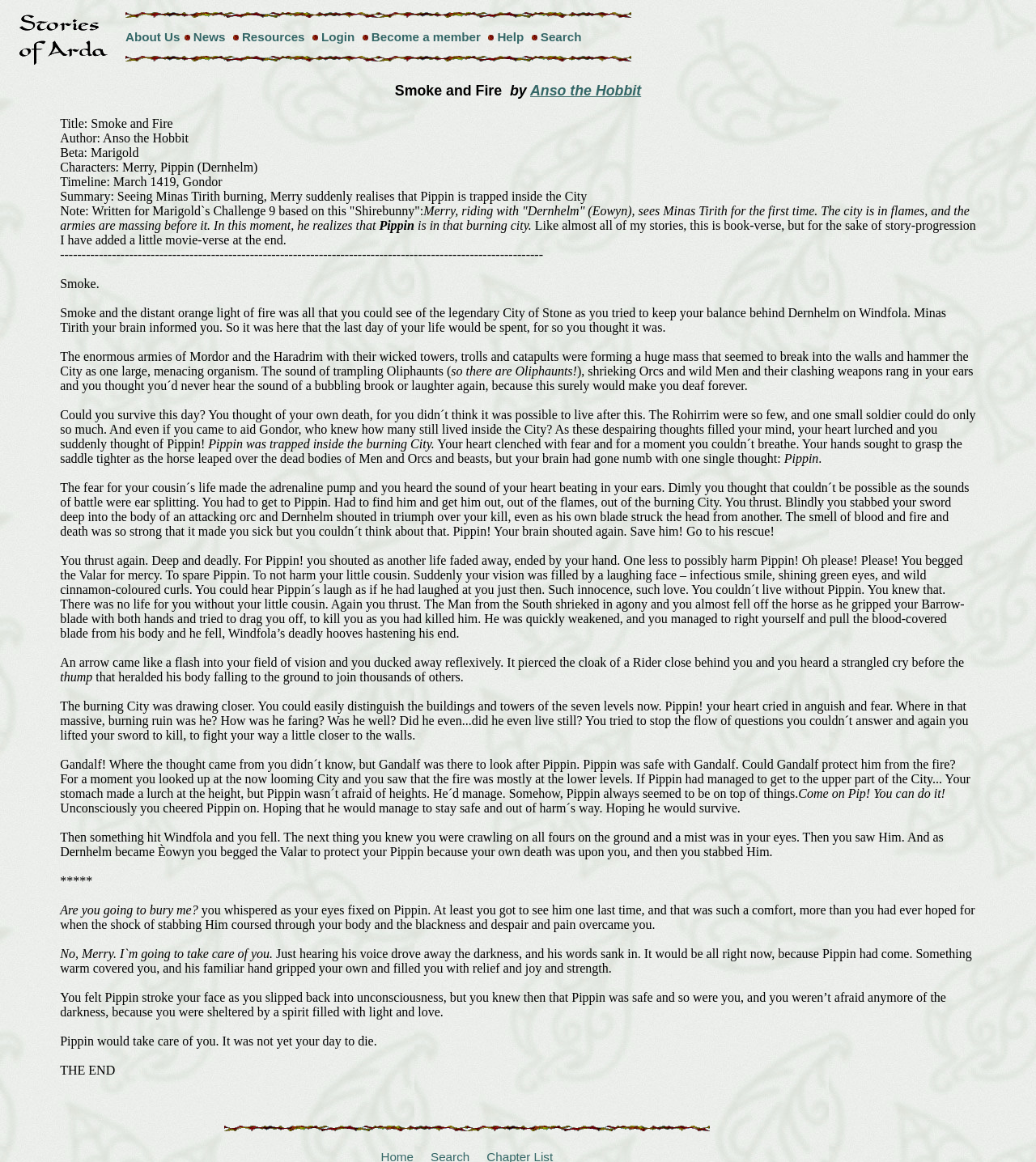Locate the bounding box coordinates of the element that should be clicked to fulfill the instruction: "view resources".

[0.234, 0.026, 0.294, 0.038]